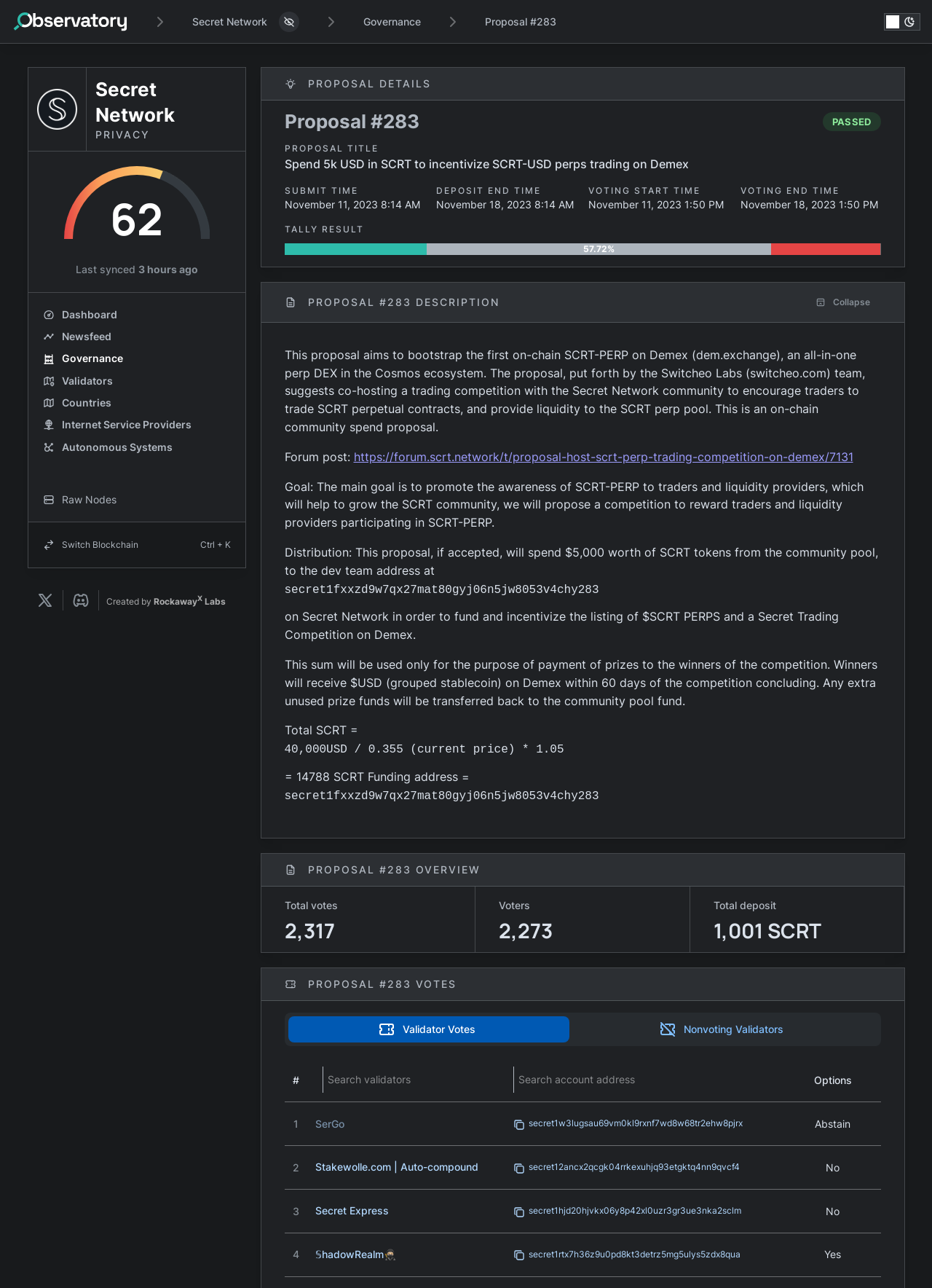What is the current status of Proposal #283?
Please provide a comprehensive answer to the question based on the webpage screenshot.

The current status of Proposal #283 can be determined by looking at the 'PROPOSAL DETAILS' section, where it is explicitly stated as 'Passed'.